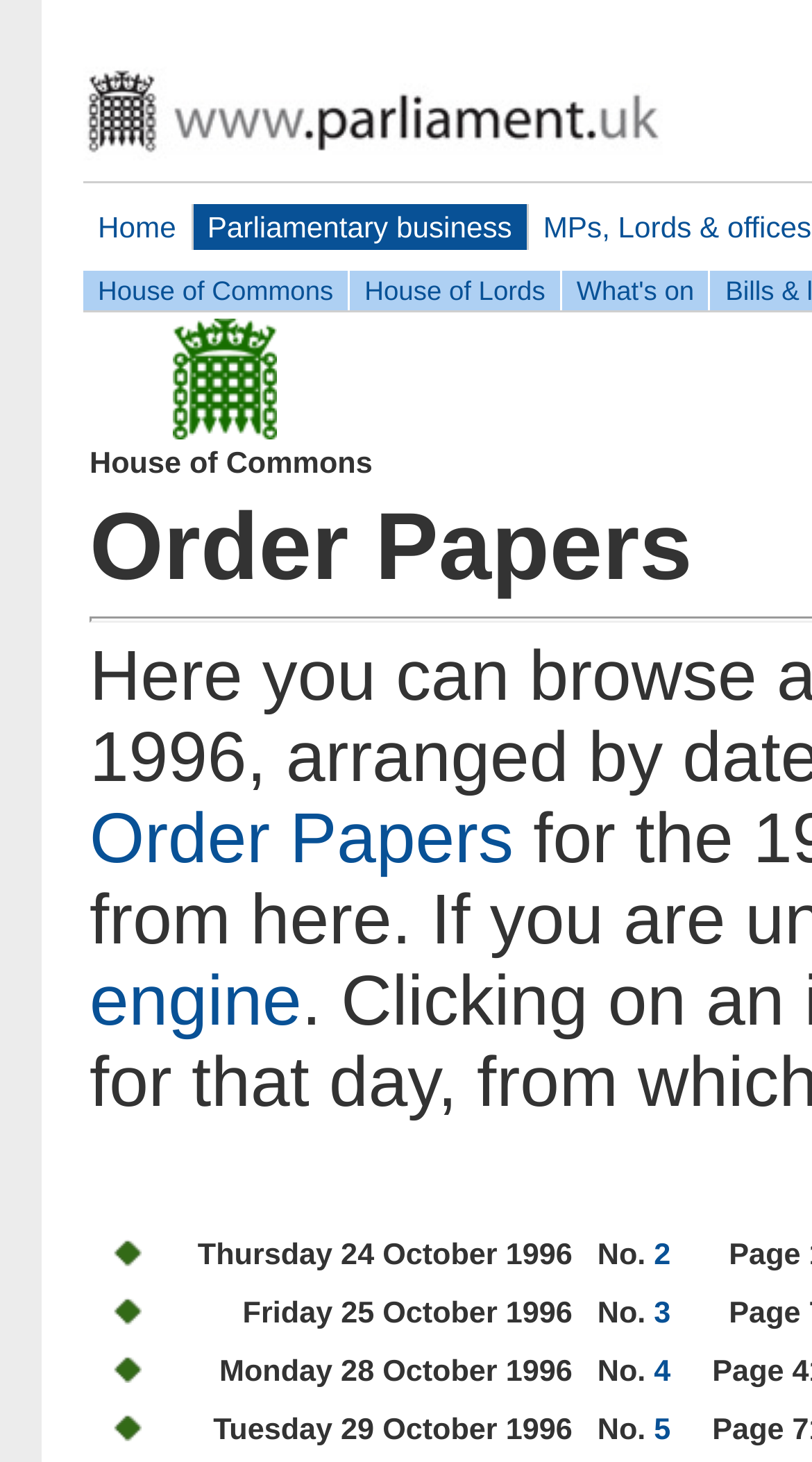Please pinpoint the bounding box coordinates for the region I should click to adhere to this instruction: "view order paper 2".

[0.805, 0.848, 0.826, 0.87]